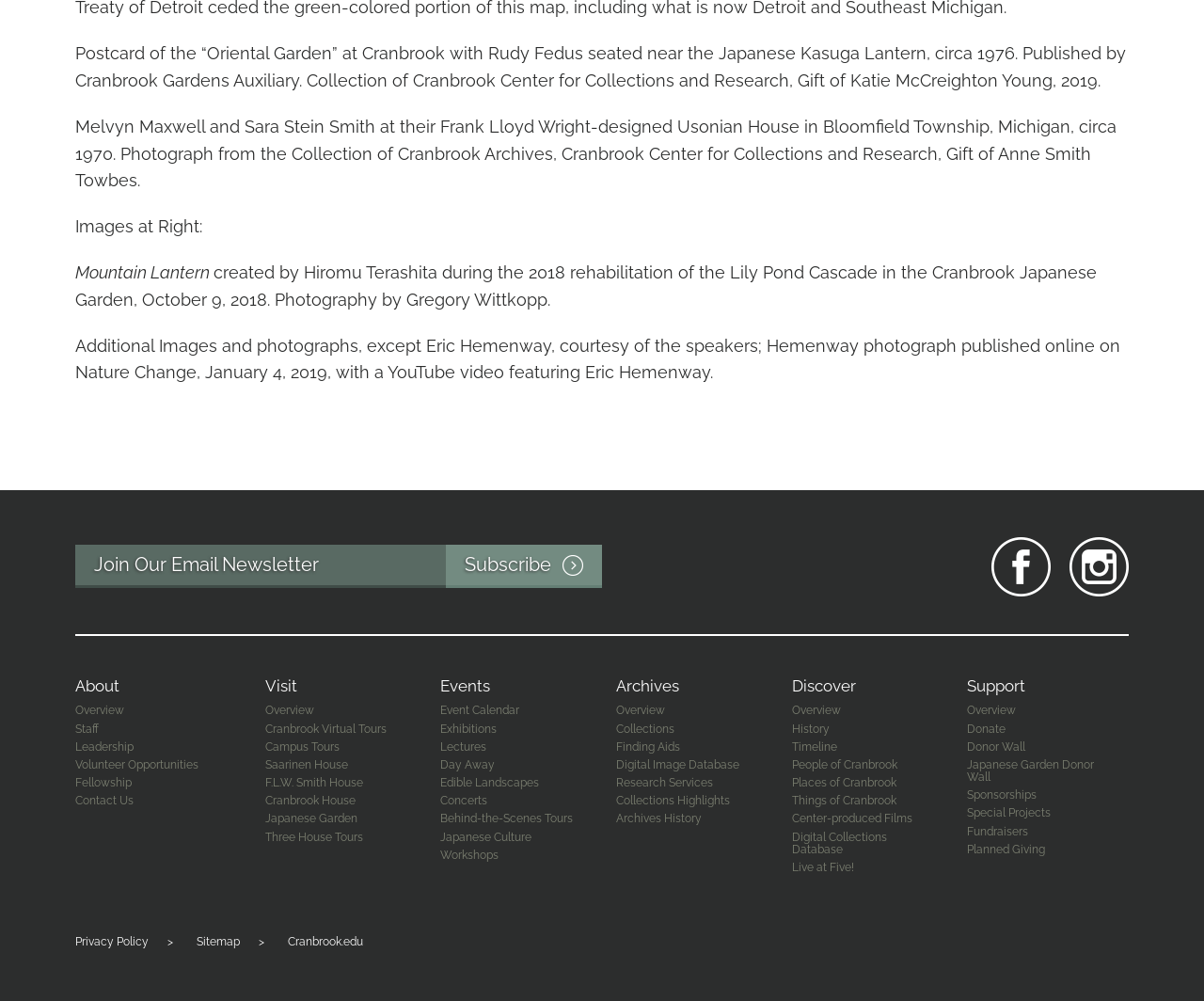What is the name of the house mentioned in the third image?
Based on the image, please offer an in-depth response to the question.

The third image is described as 'Melvyn Maxwell and Sara Stein Smith at their Frank Lloyd Wright-designed Usonian House in Bloomfield Township, Michigan, circa 1970.' Therefore, the name of the house mentioned in the third image is the Usonian House.